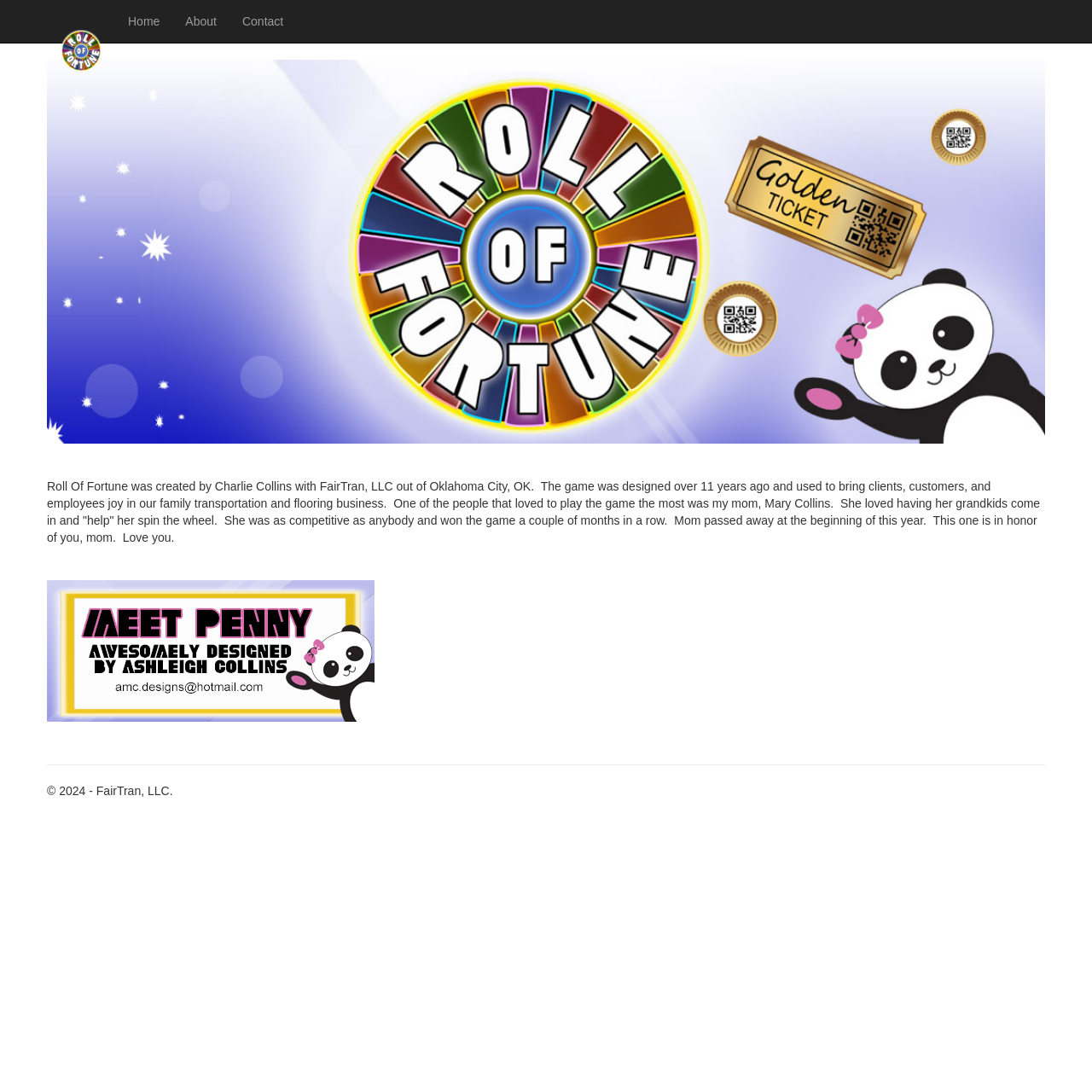Explain the webpage's design and content in an elaborate manner.

The webpage is about "Roll Of Fortune" and appears to be a personal tribute. At the top left, there is a logo image with a link to the homepage. Next to it, there are three links: "Home", "About", and "Contact", aligned horizontally. 

Below the links, a large image, referred to as "jumbopic", takes up most of the width of the page. 

Underneath the image, there is a block of text that describes the creation of the game "Roll Of Fortune" by Charlie Collins and its history. The text also shares a personal story about the creator's mom, Mary Collins, who loved playing the game and passed away earlier in the year. 

To the right of the text, there is an image labeled "Meet Penny". 

A horizontal separator line divides the content from the footer section, which contains a copyright notice "© 2024 - FairTran, LLC."